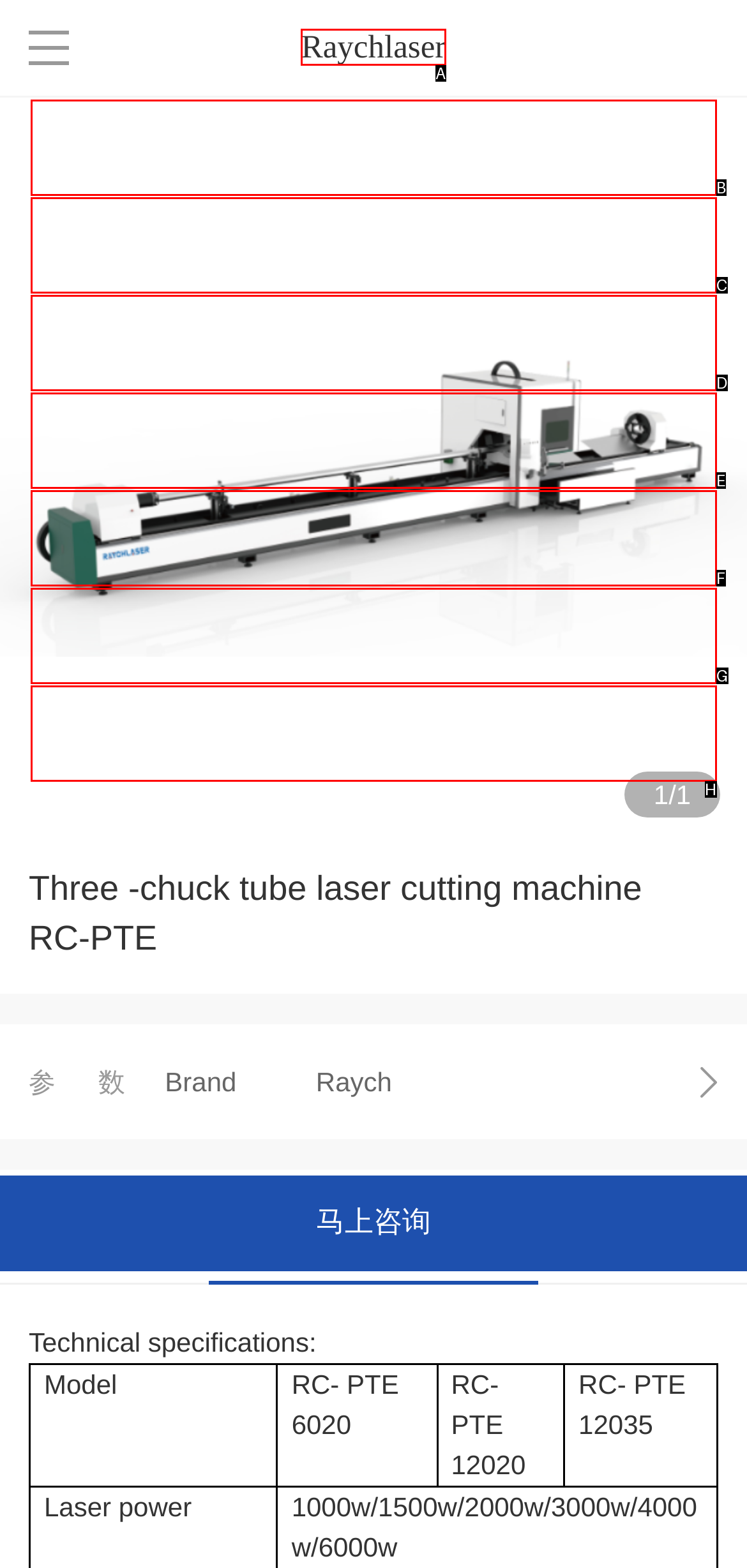Find the HTML element that matches the description: Service
Respond with the corresponding letter from the choices provided.

D